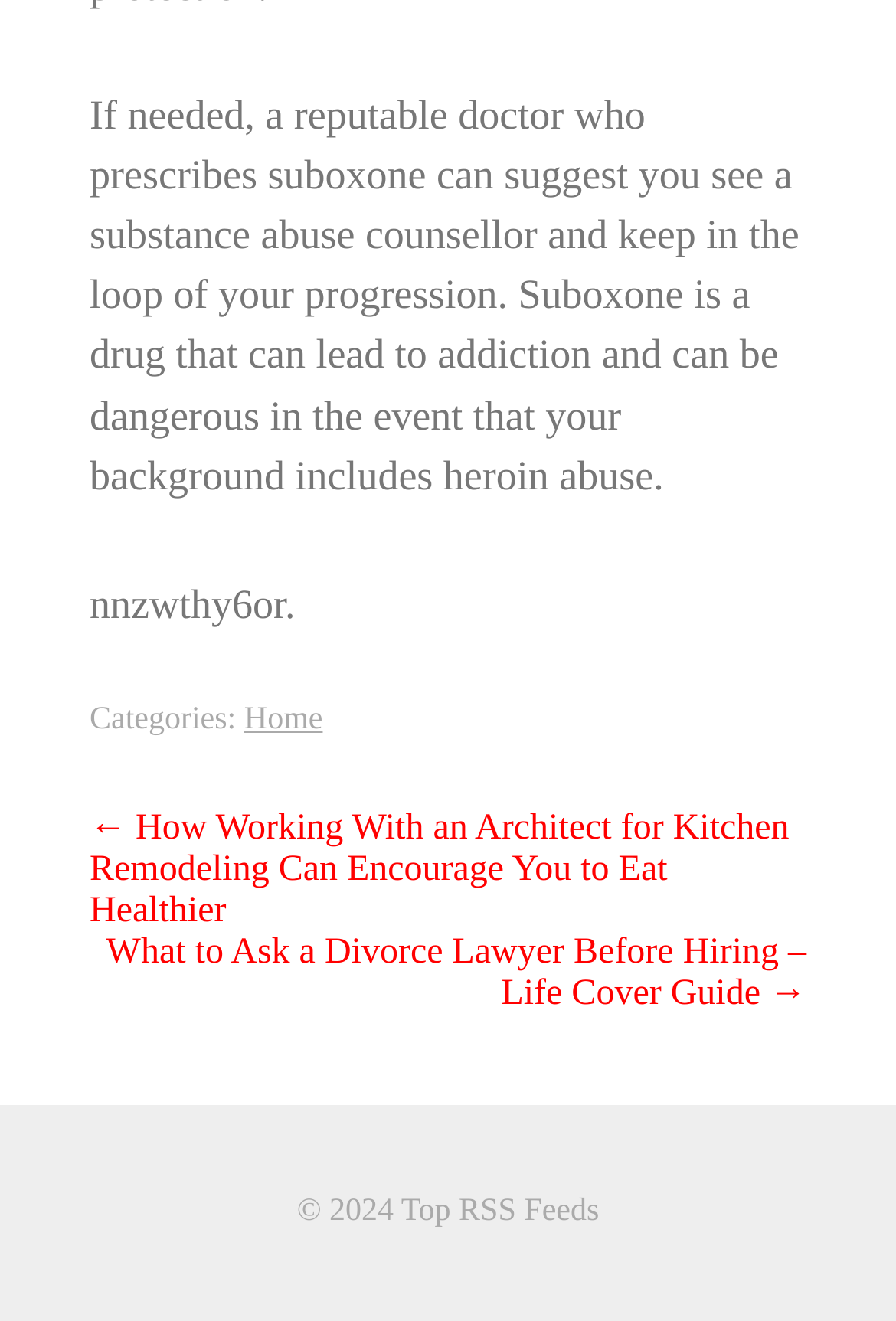Please answer the following question as detailed as possible based on the image: 
What is the purpose of Suboxone?

Based on the text, Suboxone is a drug that can lead to addiction, and a reputable doctor who prescribes Suboxone may suggest seeing a substance abuse counselor to monitor progress. This implies that Suboxone is used to treat addiction, likely as a medication-assisted treatment for opioid use disorder.